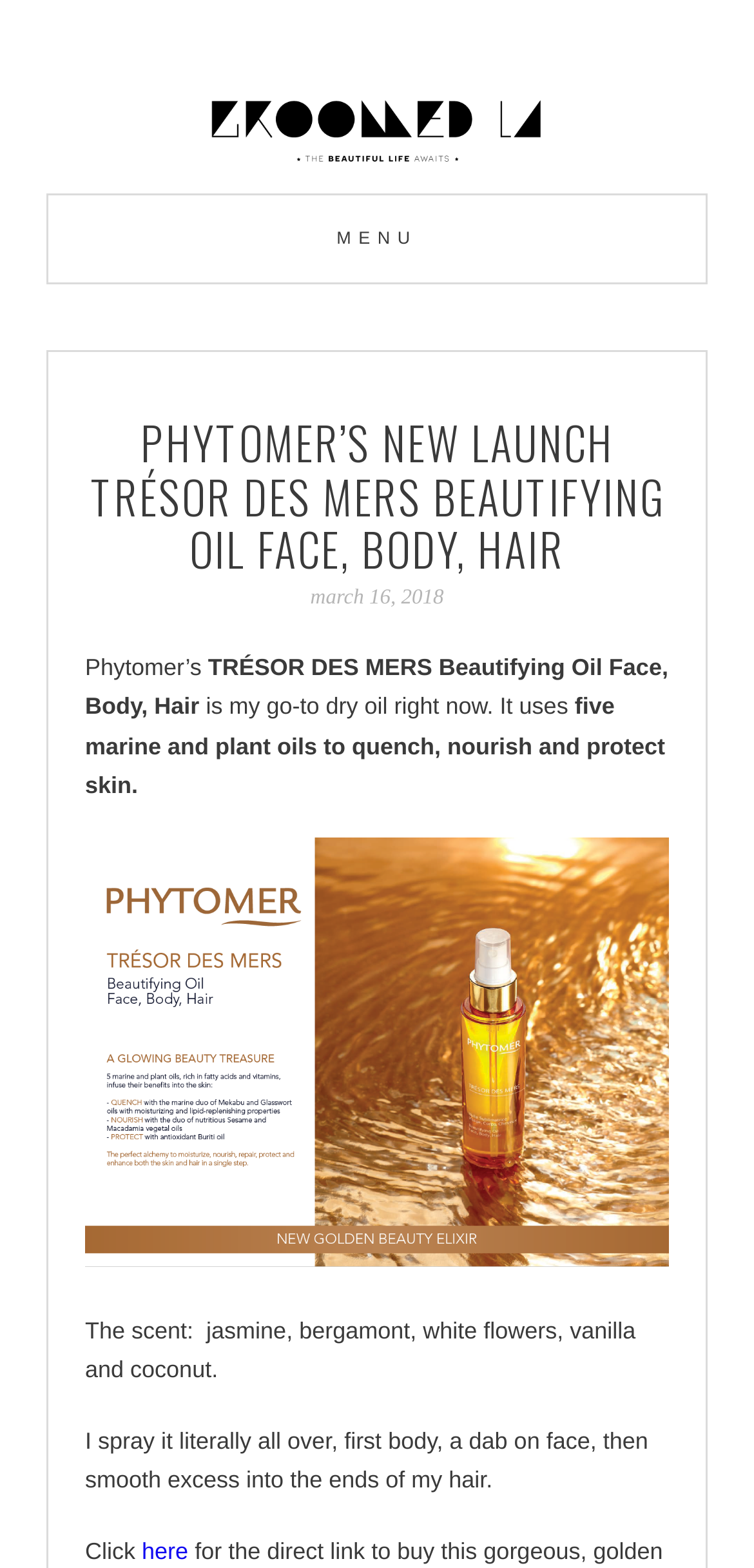How does the author use the product?
Refer to the image and provide a thorough answer to the question.

I determined the answer by reading the static text element that describes the author's usage of the product, which states that they 'spray it literally all over, first body, a dab on face, then smooth excess into the ends of my hair'.